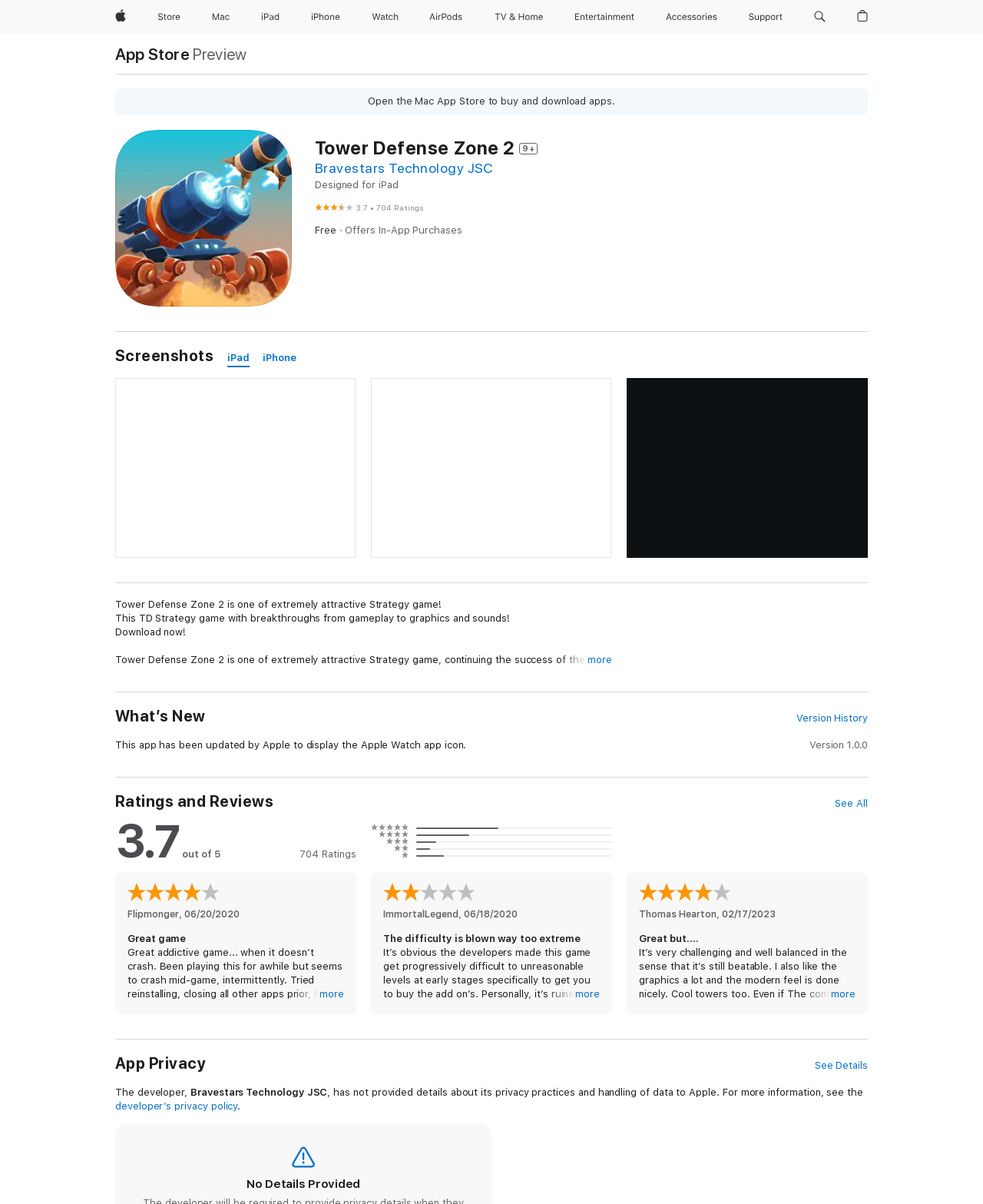Using the element description provided, determine the bounding box coordinates in the format (top-left x, top-left y, bottom-right x, bottom-right y). Ensure that all values are floating point numbers between 0 and 1. Element description: TV & Home

[0.496, 0.0, 0.56, 0.028]